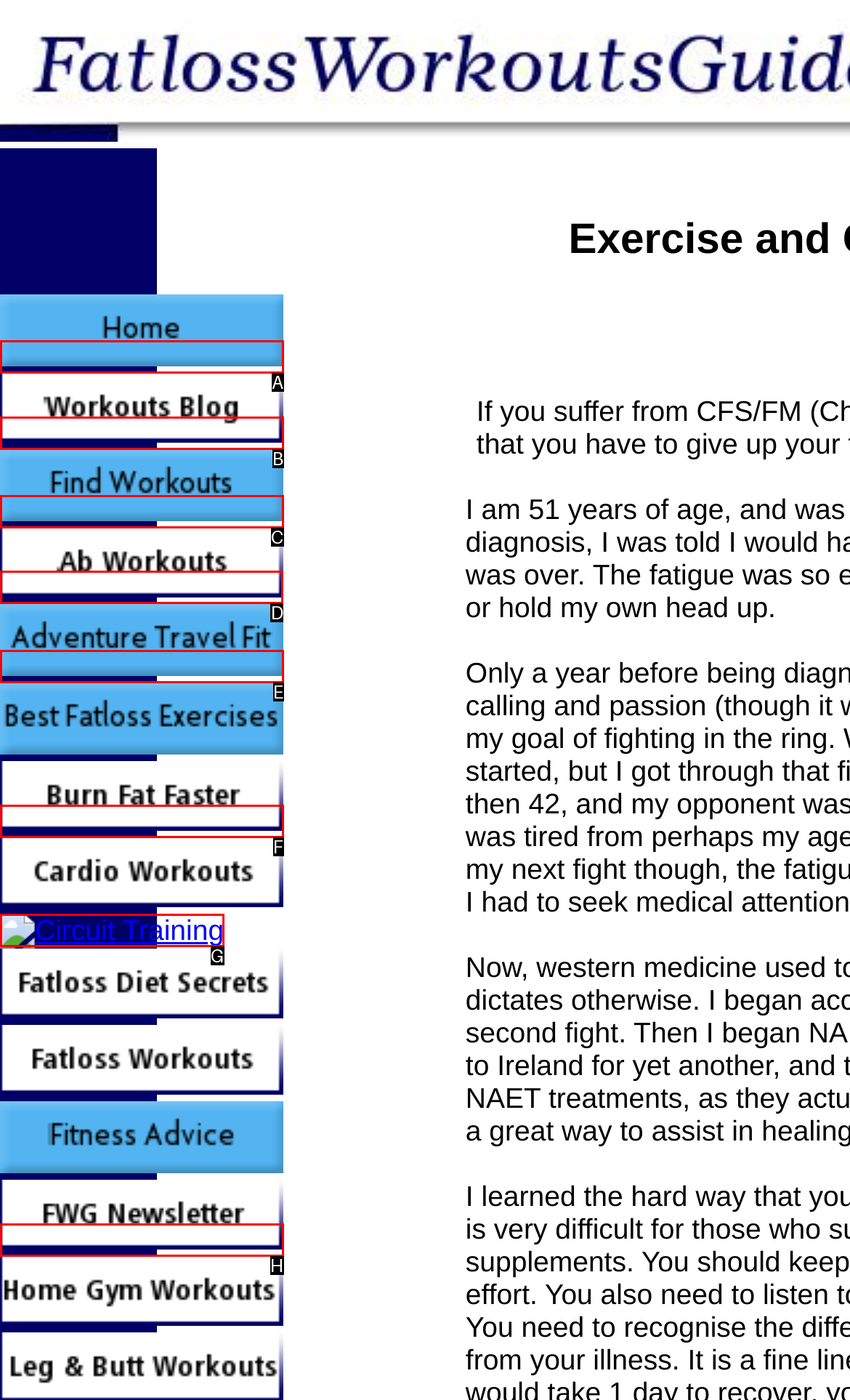Which option should be clicked to execute the following task: view ab workouts? Respond with the letter of the selected option.

D